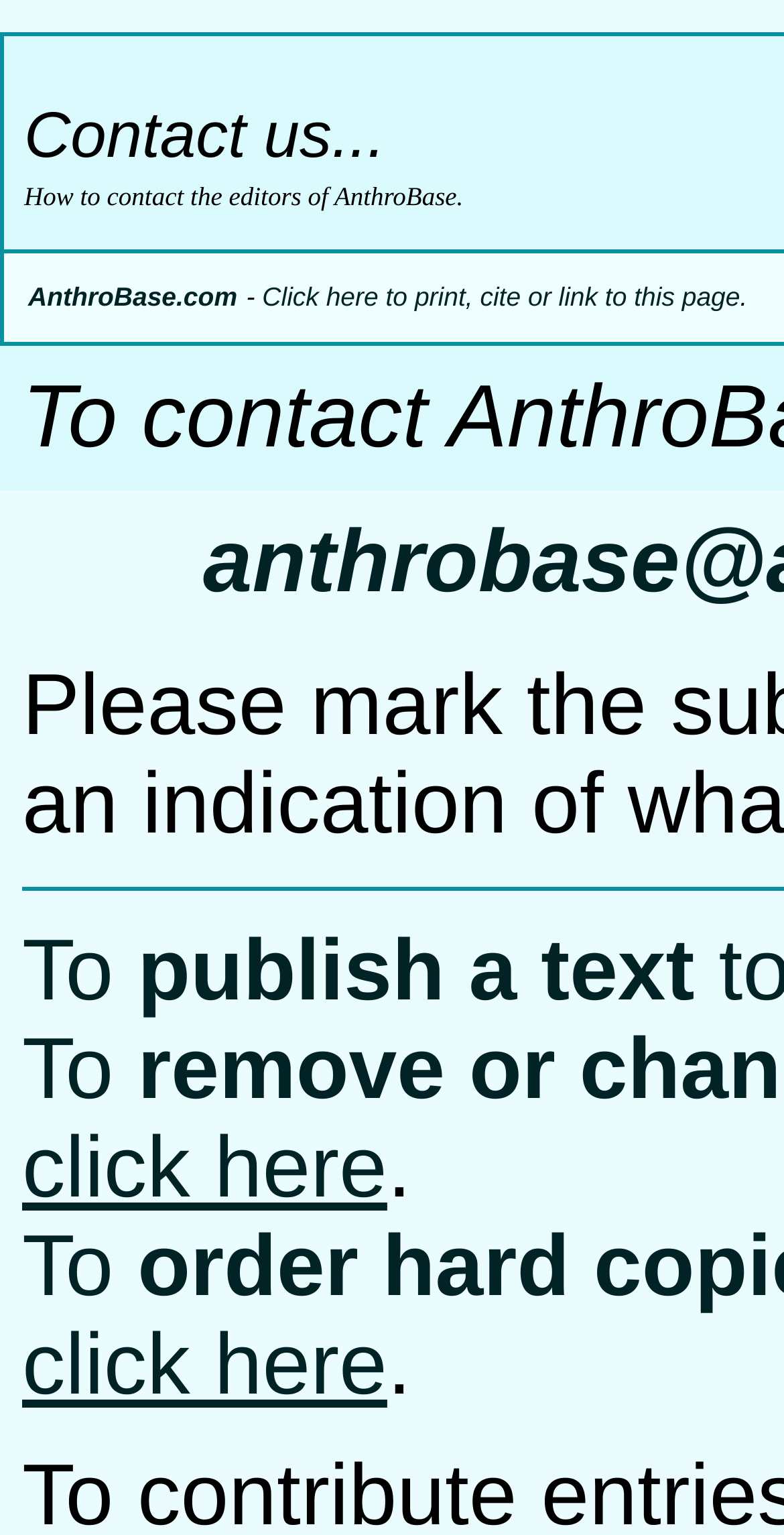Locate the bounding box of the UI element with the following description: "AnthroBase.com".

[0.036, 0.182, 0.303, 0.204]